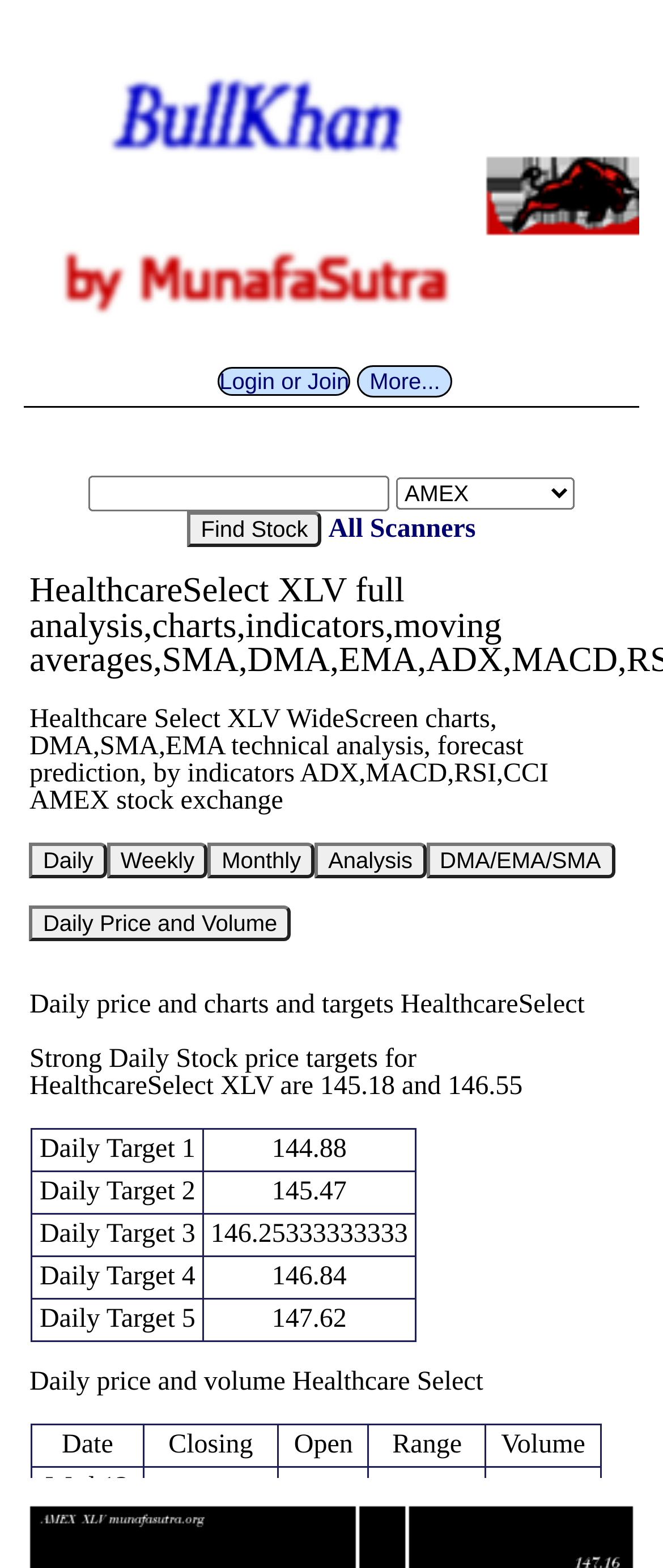Provide the bounding box coordinates for the area that should be clicked to complete the instruction: "Click on the 'Let us know' link".

None